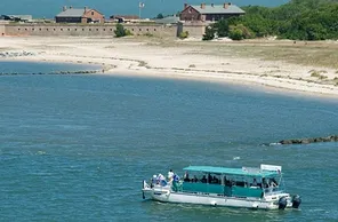Are there trees near the fort?
Based on the screenshot, give a detailed explanation to answer the question.

The caption states that the fort is 'surrounded by trees', which confirms the presence of trees near the fort.